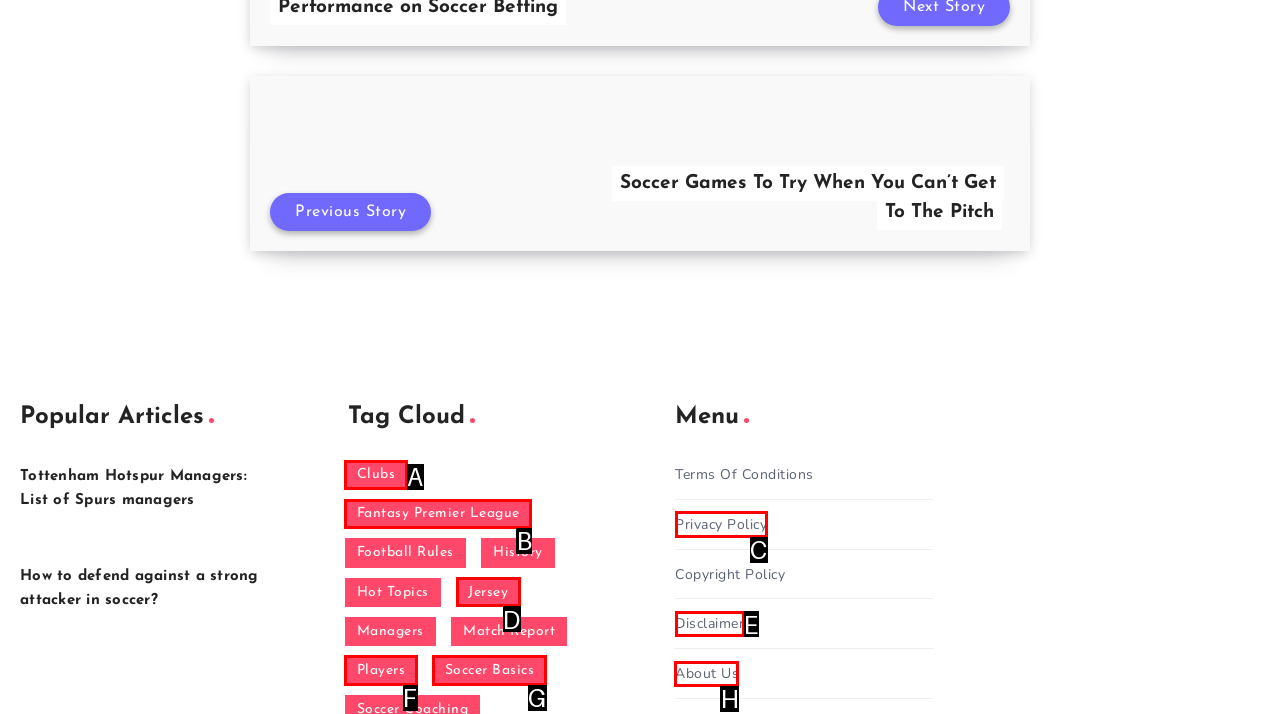Tell me which element should be clicked to achieve the following objective: Visit the About Us page
Reply with the letter of the correct option from the displayed choices.

H